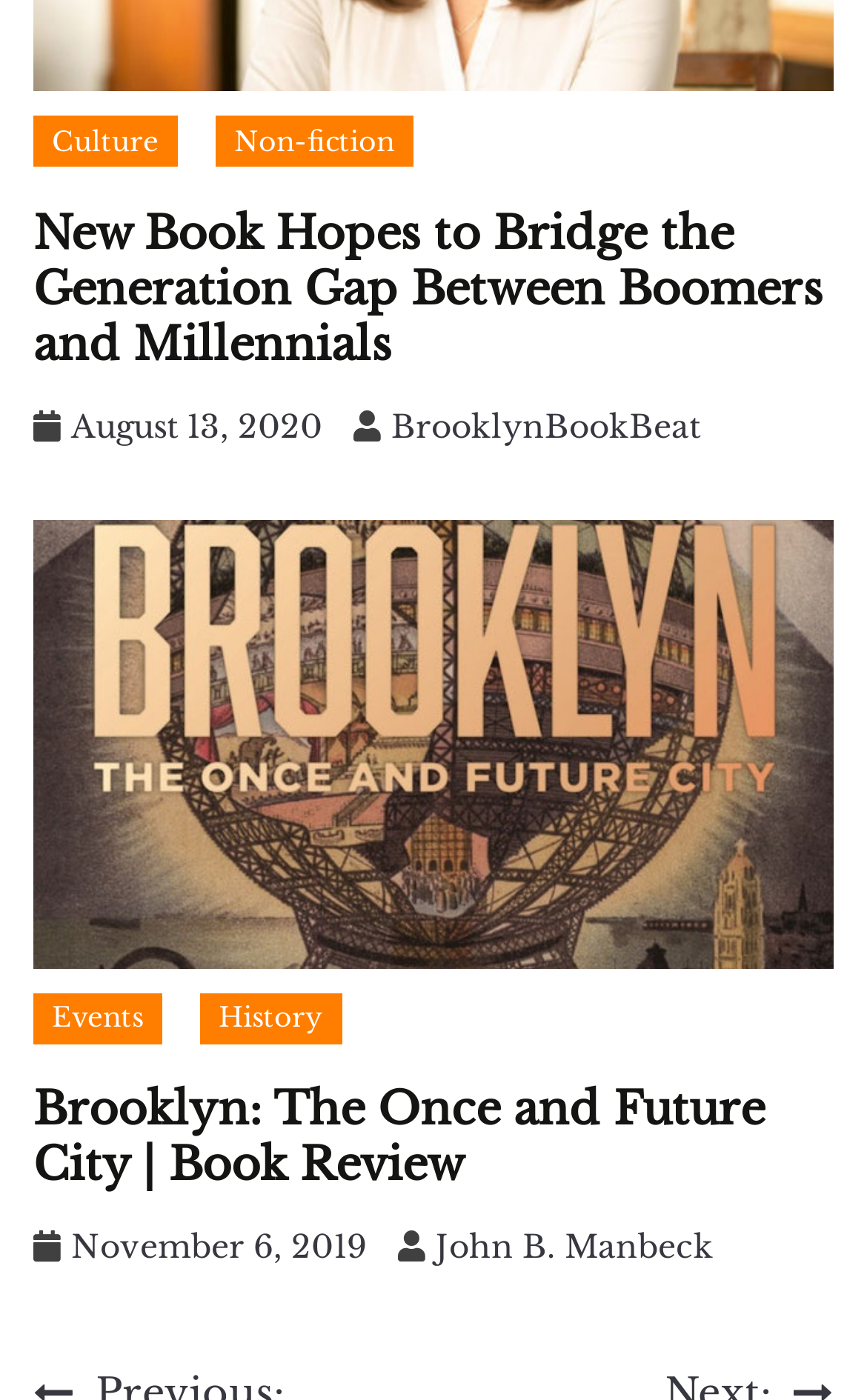What is the date of the latest book review?
Offer a detailed and full explanation in response to the question.

I looked for the date associated with the first book review heading, which is 'New Book Hopes to Bridge the Generation Gap Between Boomers and Millennials'. The date is 'August 13, 2020'.